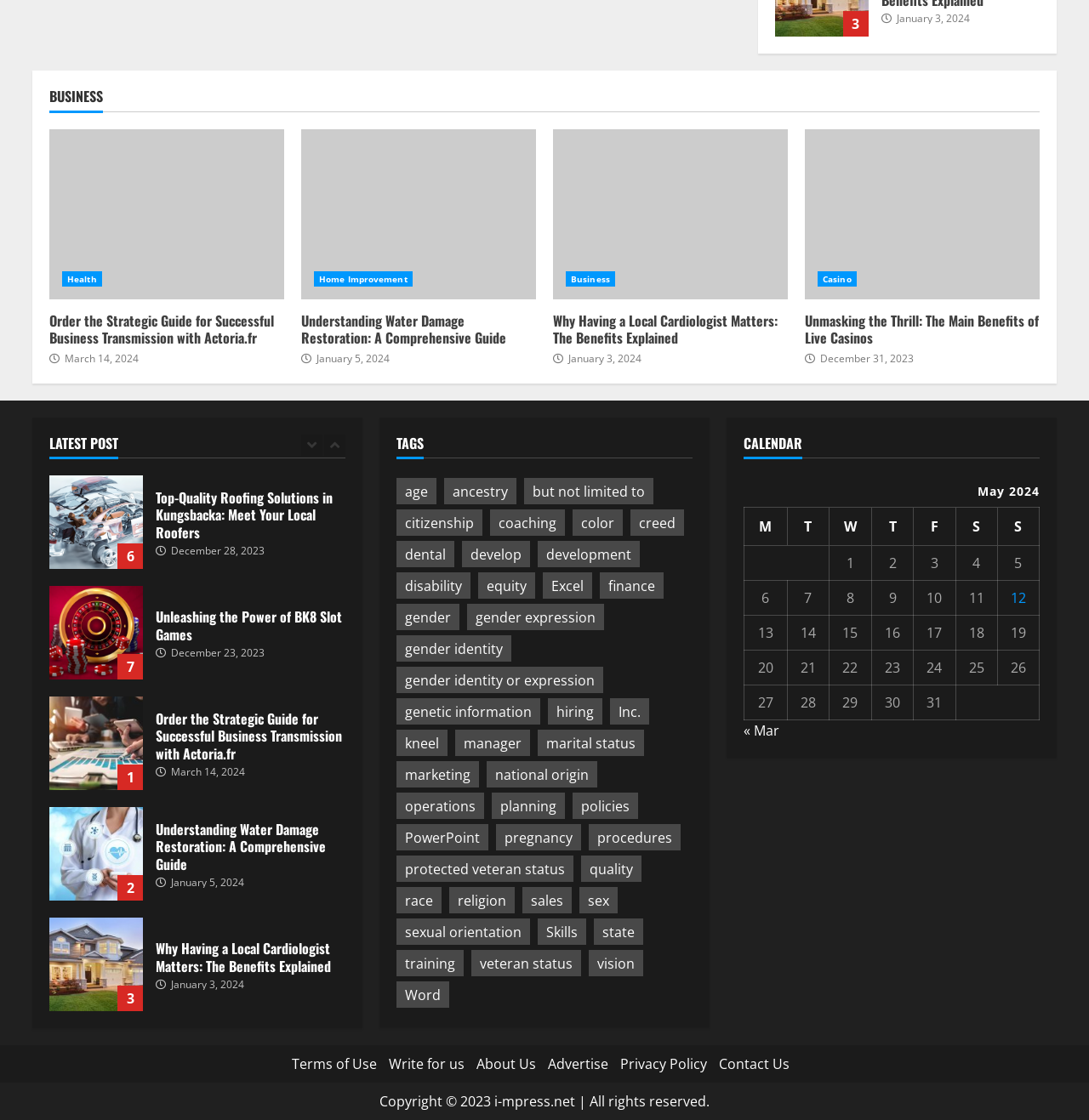Locate the bounding box coordinates of the clickable element to fulfill the following instruction: "Click on the 'TAGS' heading". Provide the coordinates as four float numbers between 0 and 1 in the format [left, top, right, bottom].

[0.364, 0.388, 0.636, 0.409]